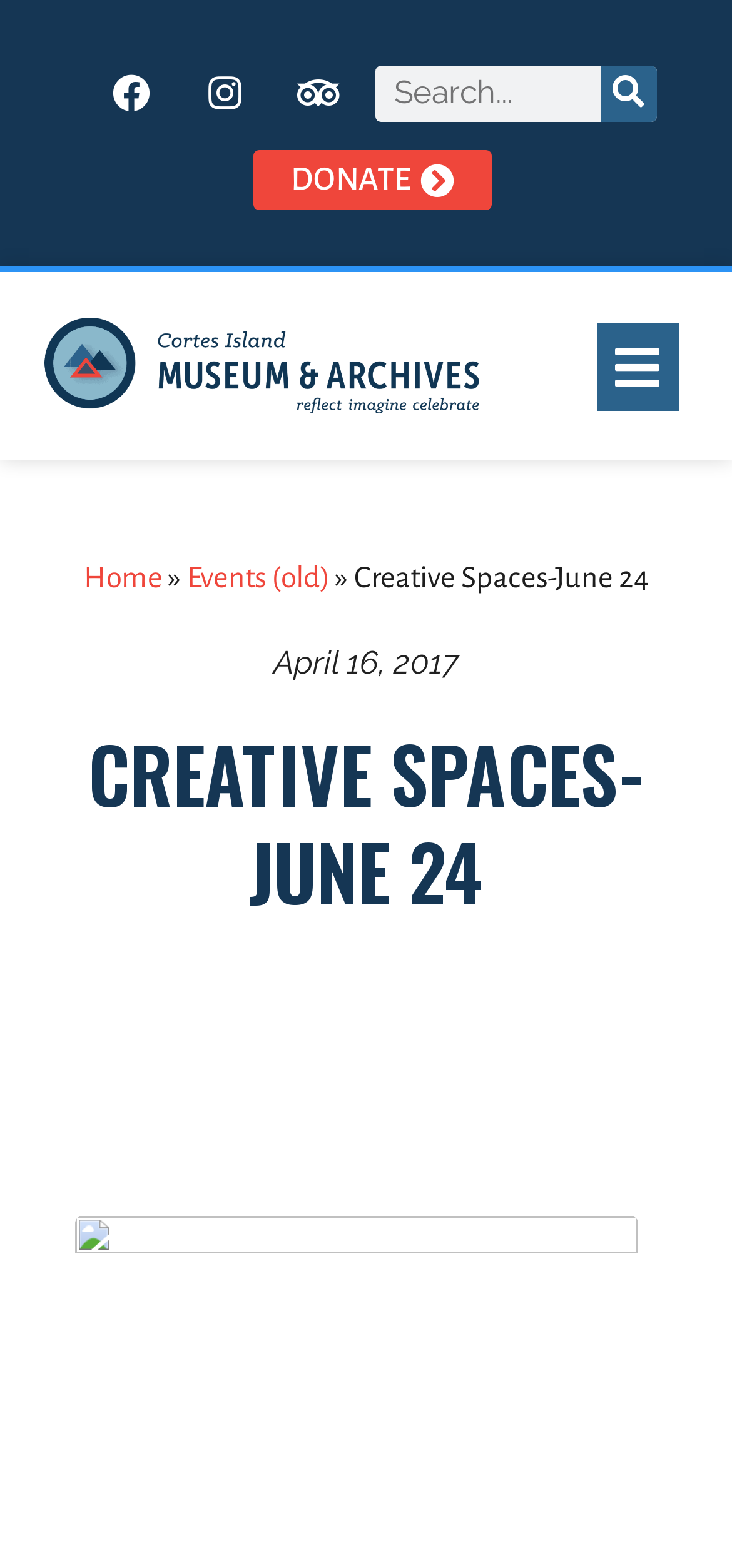How many social media links are there?
Using the image as a reference, answer the question with a short word or phrase.

3